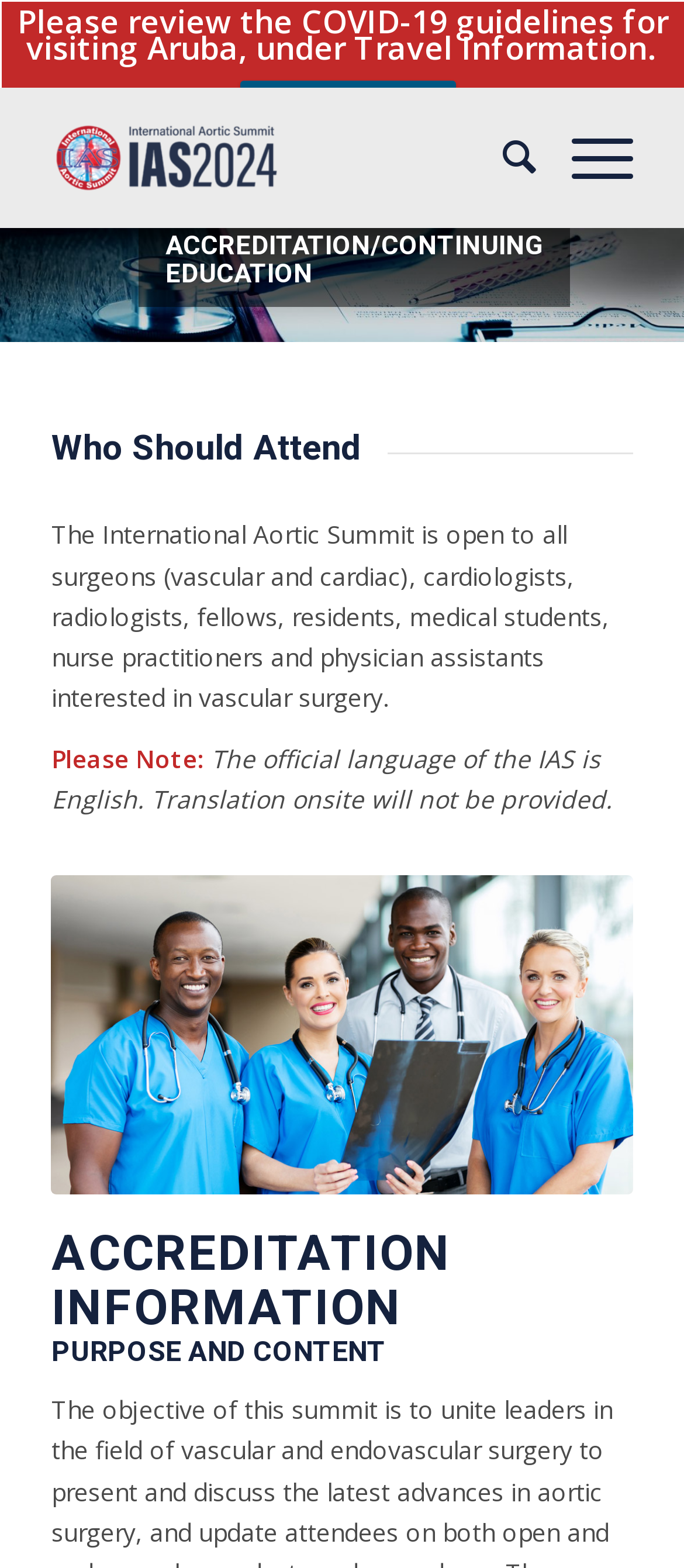What is the official language of the IAS?
Based on the image, please offer an in-depth response to the question.

The official language of the IAS is mentioned in the text 'The official language of the IAS is English. Translation onsite will not be provided.' which is located under the 'Who Should Attend' section.